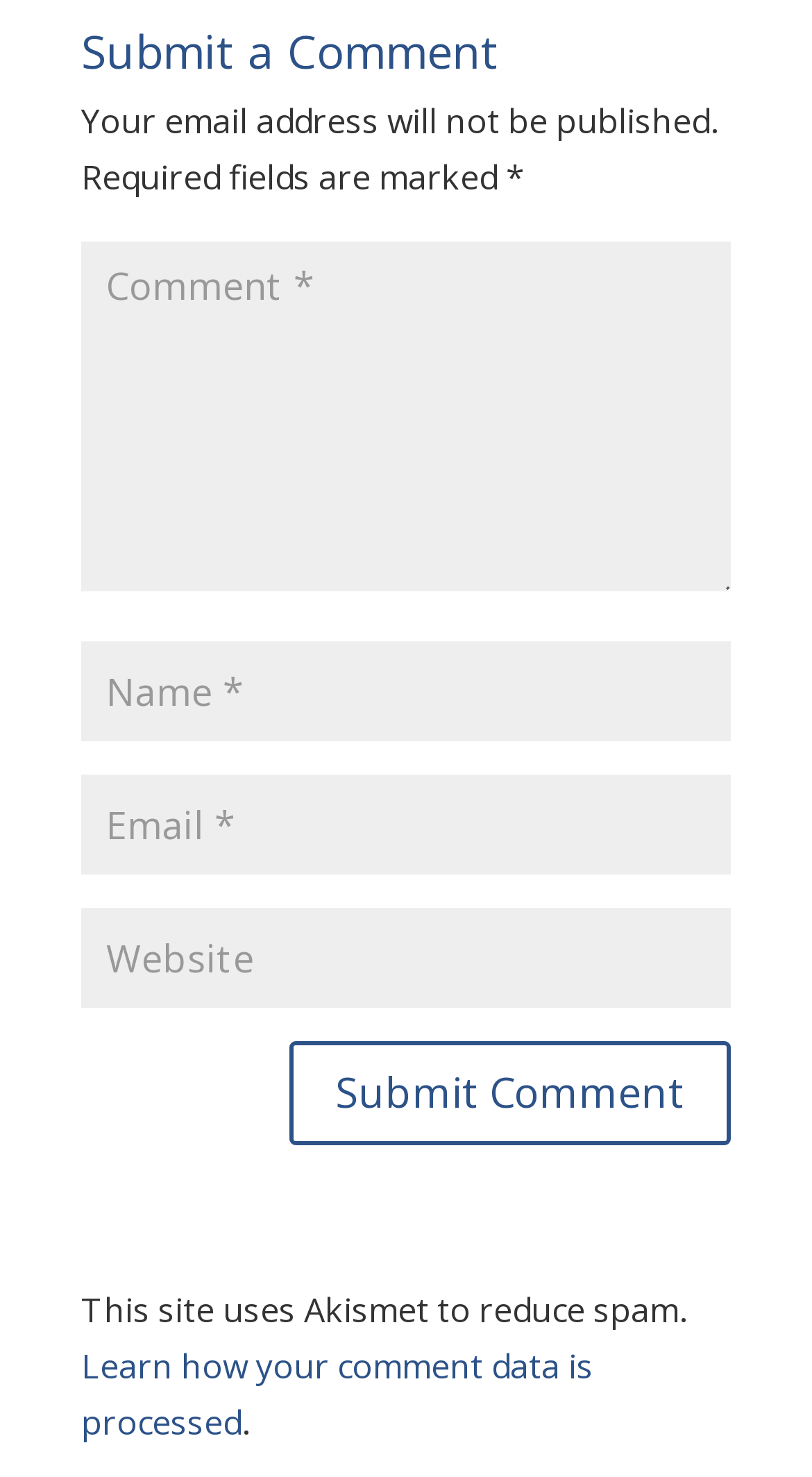What is required to submit a comment?
Give a detailed and exhaustive answer to the question.

The webpage has three required input fields marked with an asterisk (*) symbol, which are 'Name', 'Email', and 'Comment', indicating that these fields are required to submit a comment.